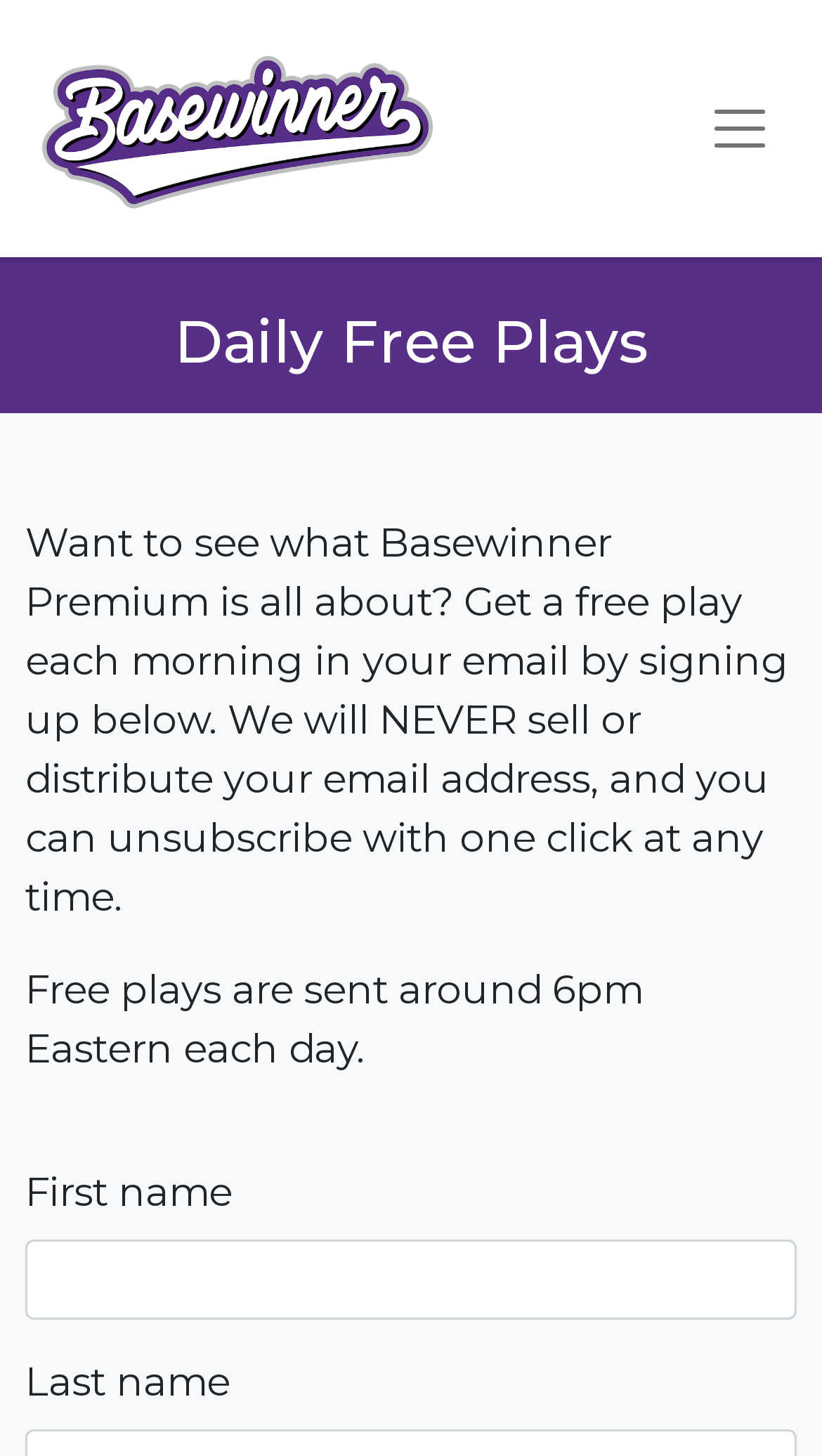What is the timing of sending free plays?
Look at the screenshot and give a one-word or phrase answer.

Around 6pm Eastern each day